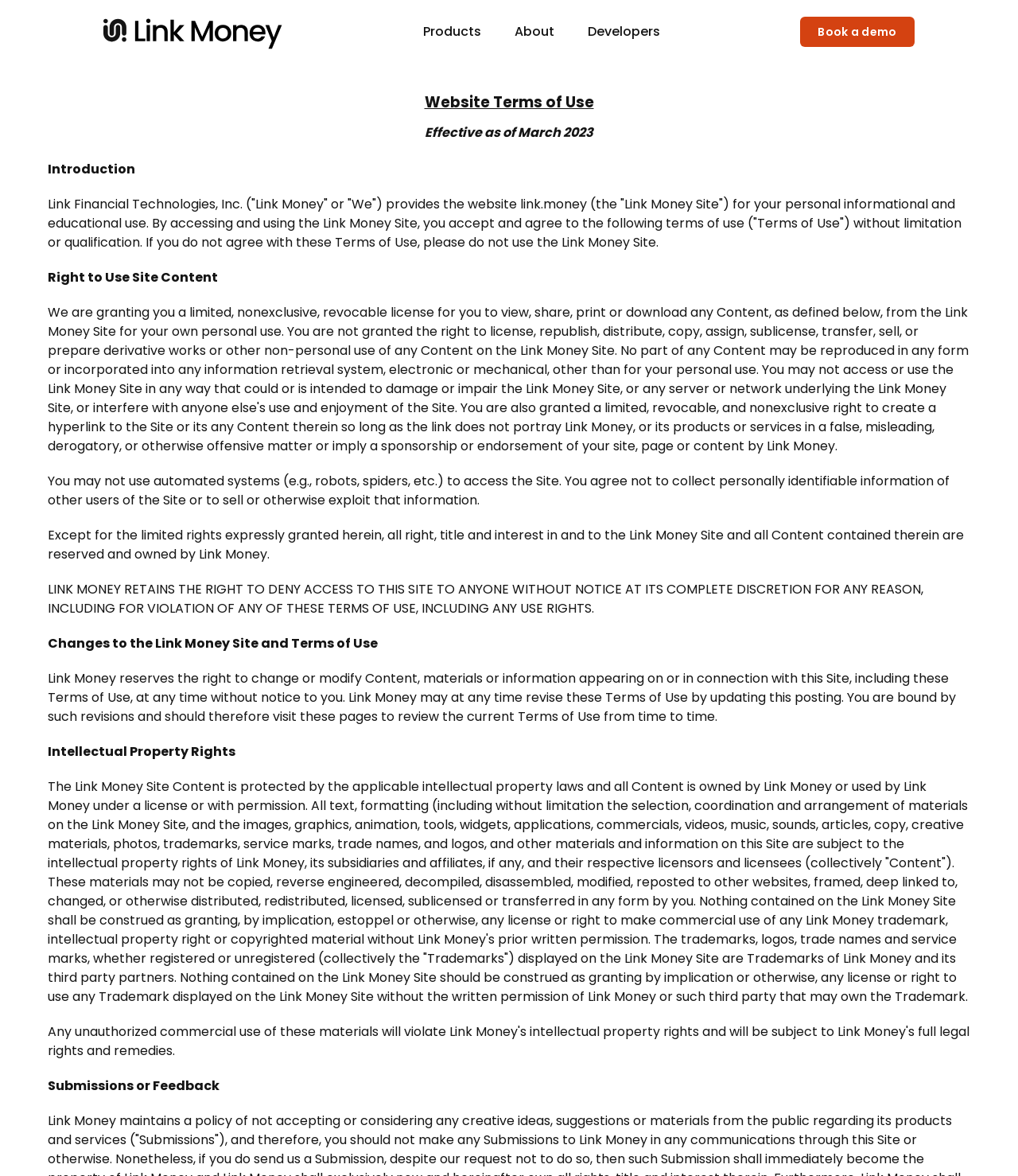What is the purpose of the website?
Provide a detailed and extensive answer to the question.

I found the answer by reading the introduction text, which states that the website is provided for personal informational and educational use.